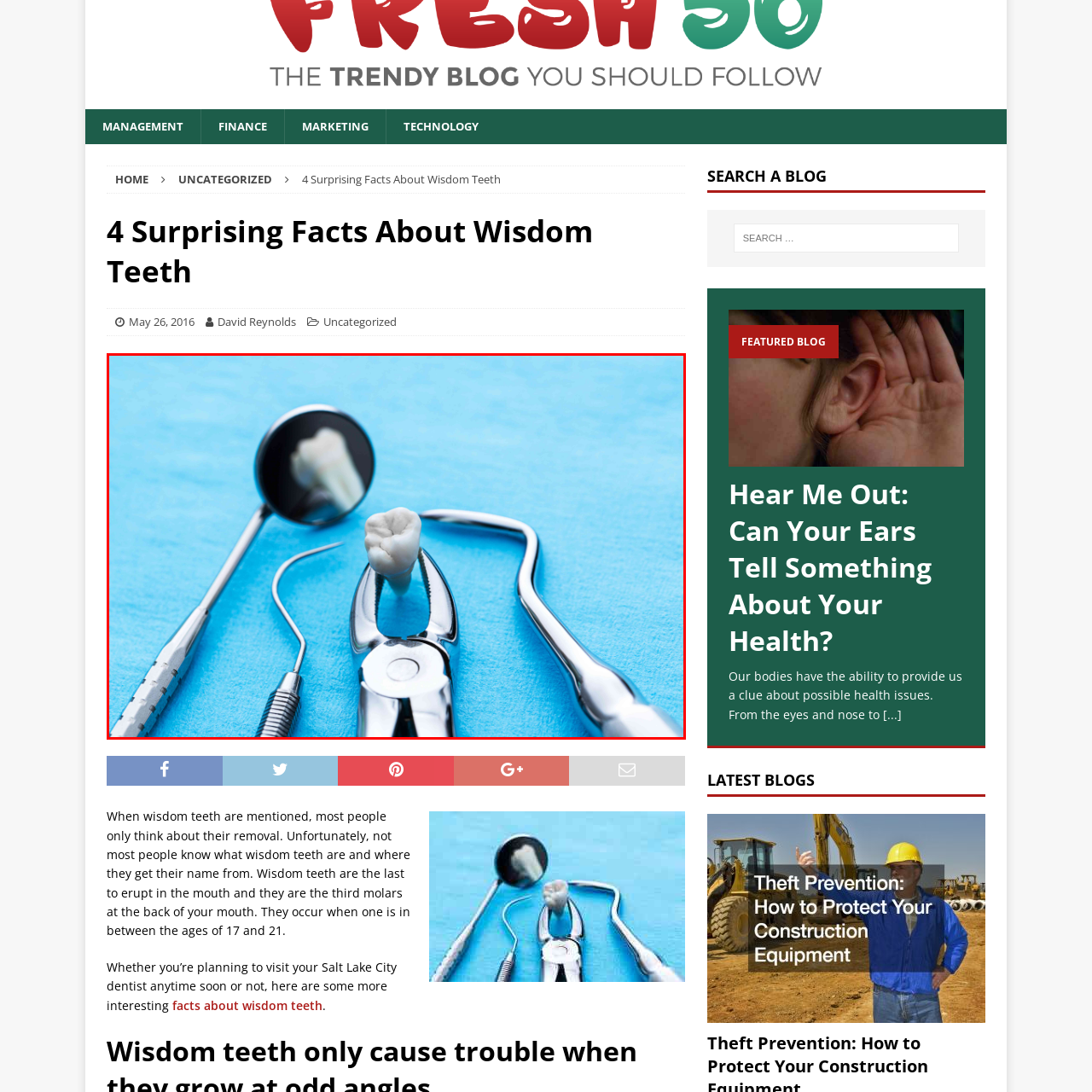Analyze the content inside the red-marked area, What type of instruments are on the surface? Answer using only one word or a concise phrase.

dental instruments